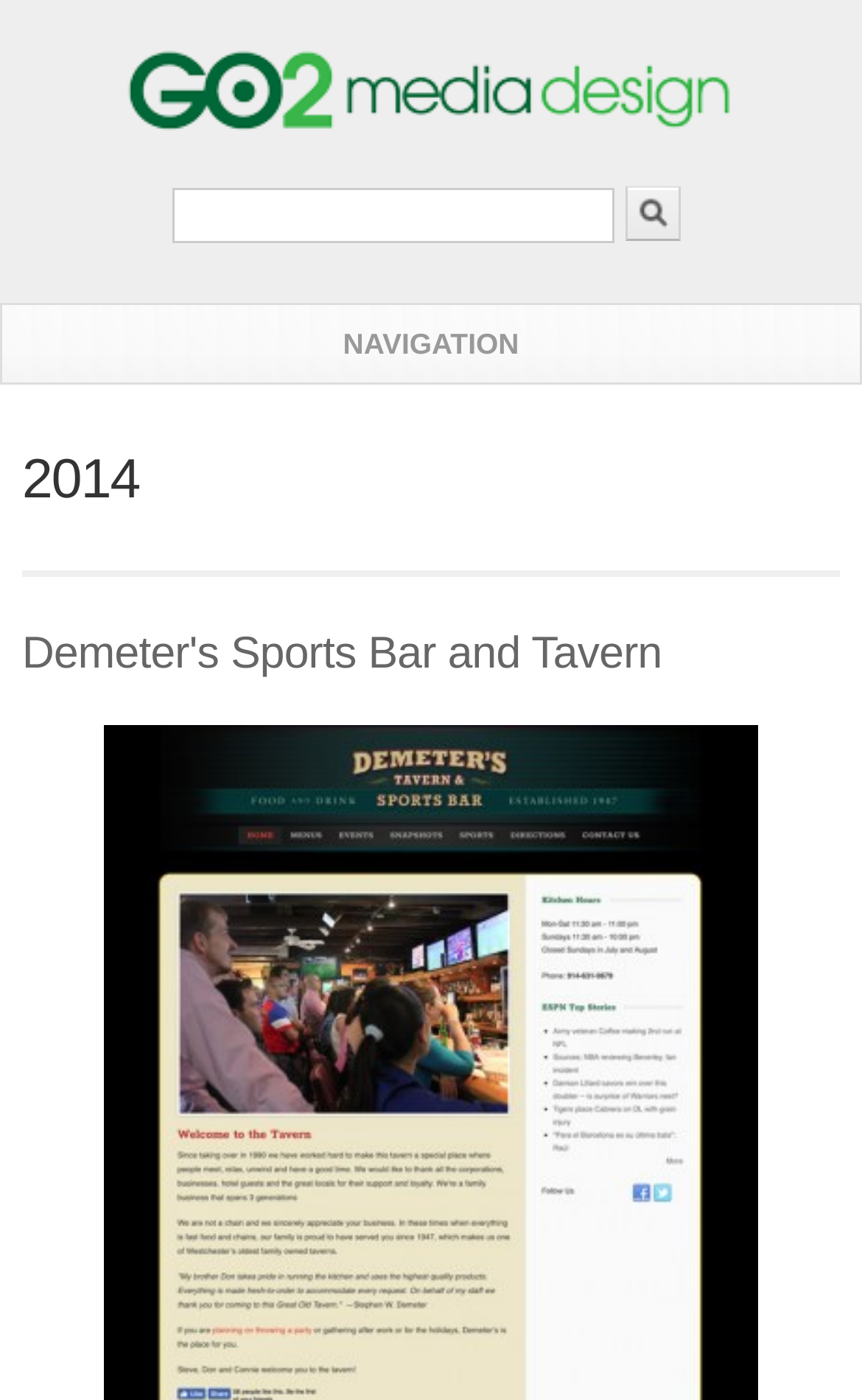What is the name of the sports bar?
Please provide a comprehensive answer based on the information in the image.

I found a link with the text 'Demeter's Sports Bar and Tavern' under a heading '2014'. This suggests that the name of the sports bar is 'Demeter's Sports Bar and Tavern'.